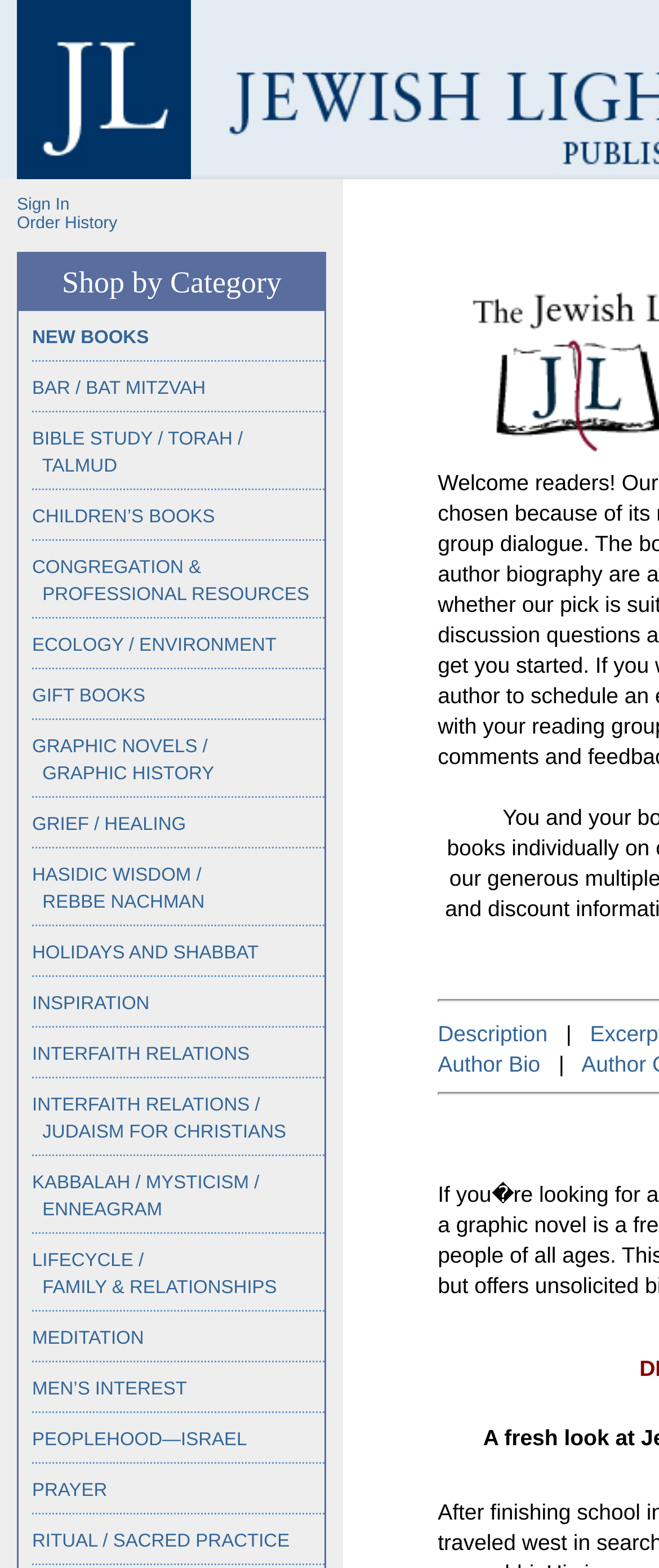How many links are there in the top navigation bar?
Answer with a single word or short phrase according to what you see in the image.

3